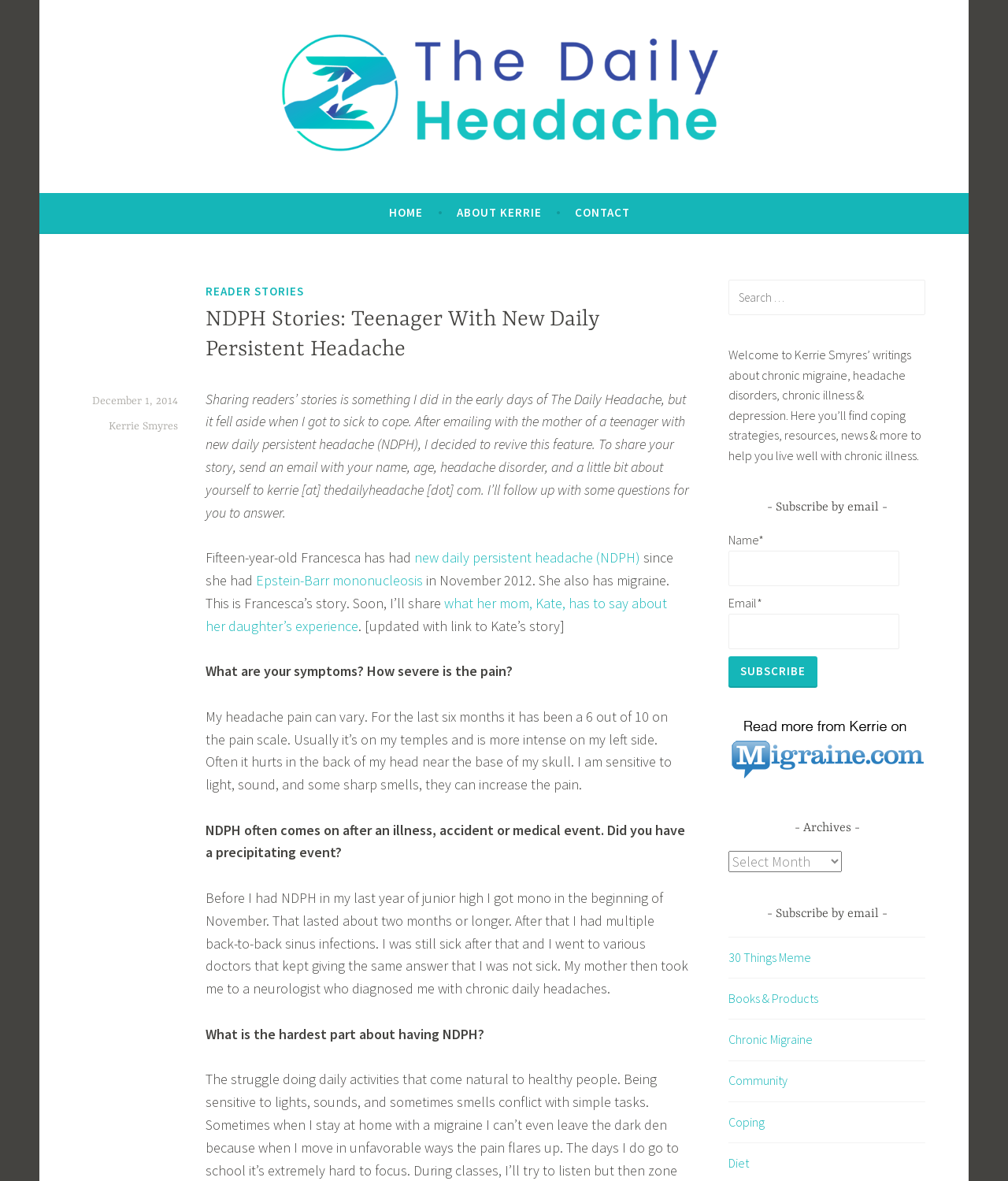Please mark the bounding box coordinates of the area that should be clicked to carry out the instruction: "Click on the 'HOME' link".

[0.386, 0.168, 0.42, 0.192]